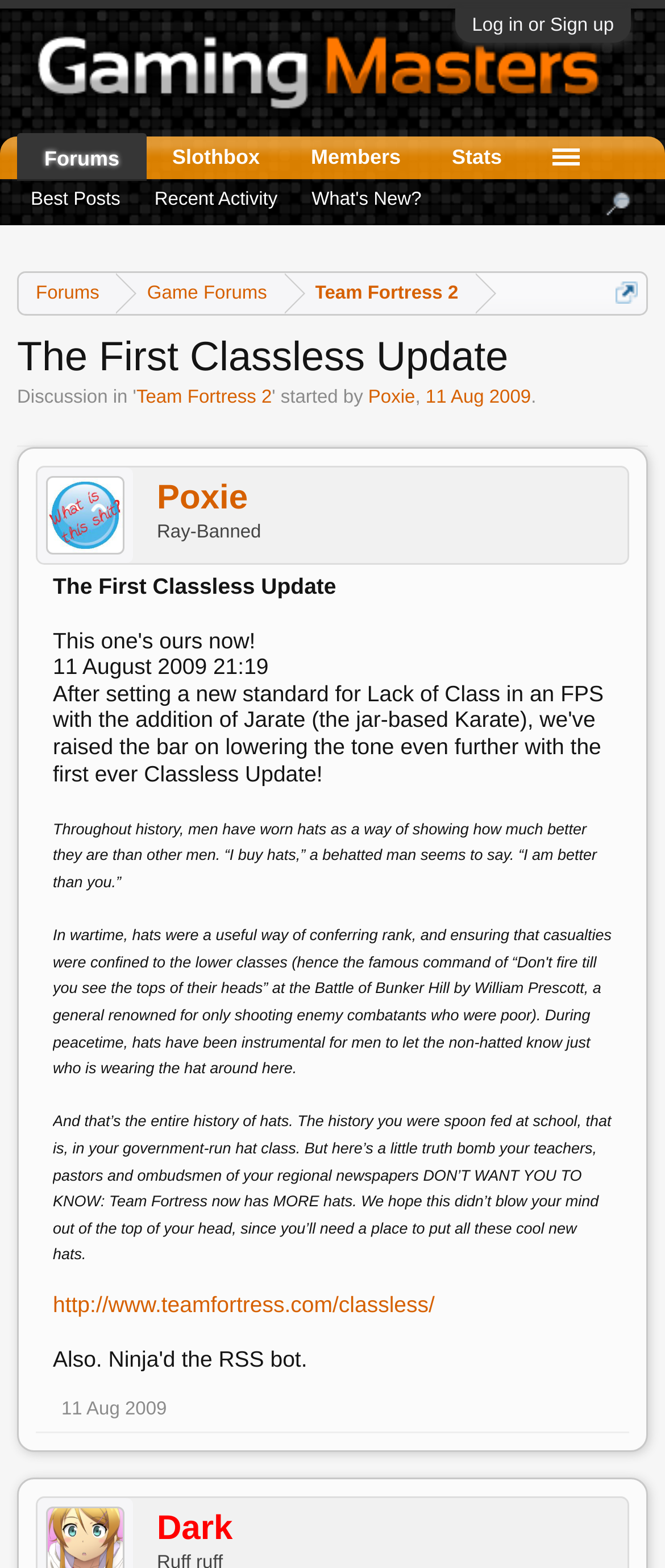Could you specify the bounding box coordinates for the clickable section to complete the following instruction: "Visit Team Fortress 2 forum"?

[0.427, 0.174, 0.715, 0.201]